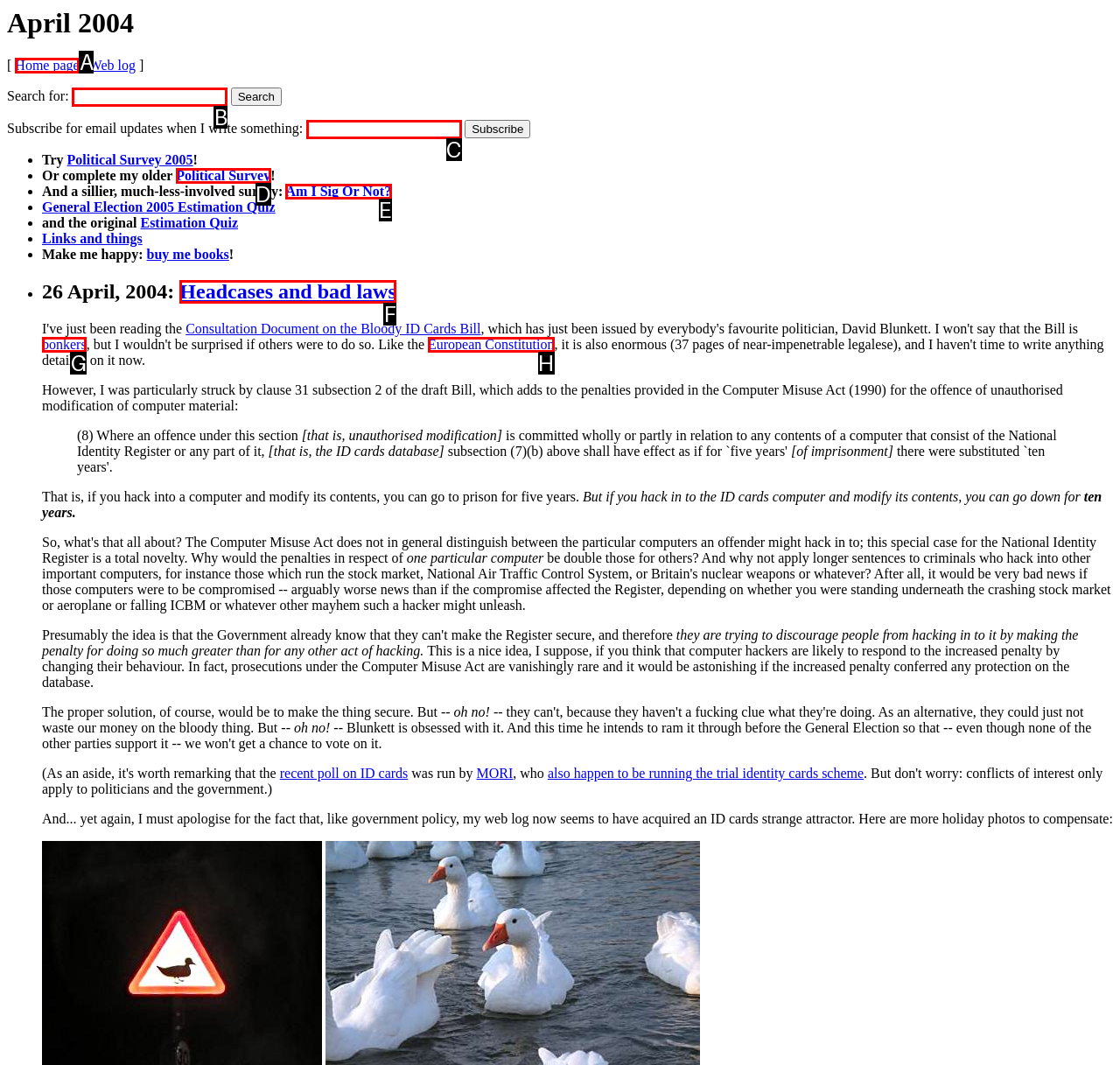Which option should be clicked to complete this task: Subscribe for email updates
Reply with the letter of the correct choice from the given choices.

C